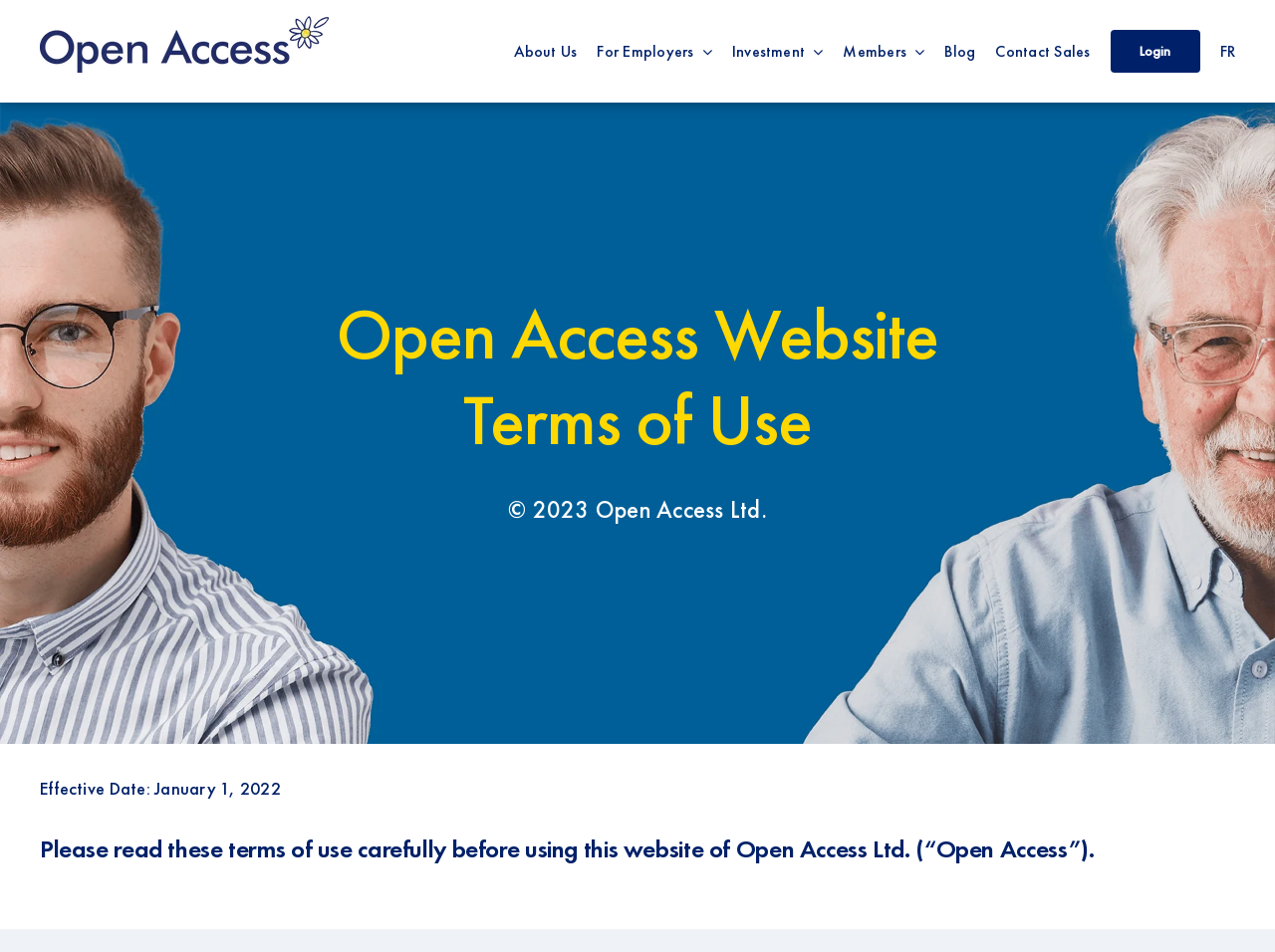Please identify the bounding box coordinates of the clickable region that I should interact with to perform the following instruction: "Go to About Us". The coordinates should be expressed as four float numbers between 0 and 1, i.e., [left, top, right, bottom].

[0.403, 0.02, 0.453, 0.087]